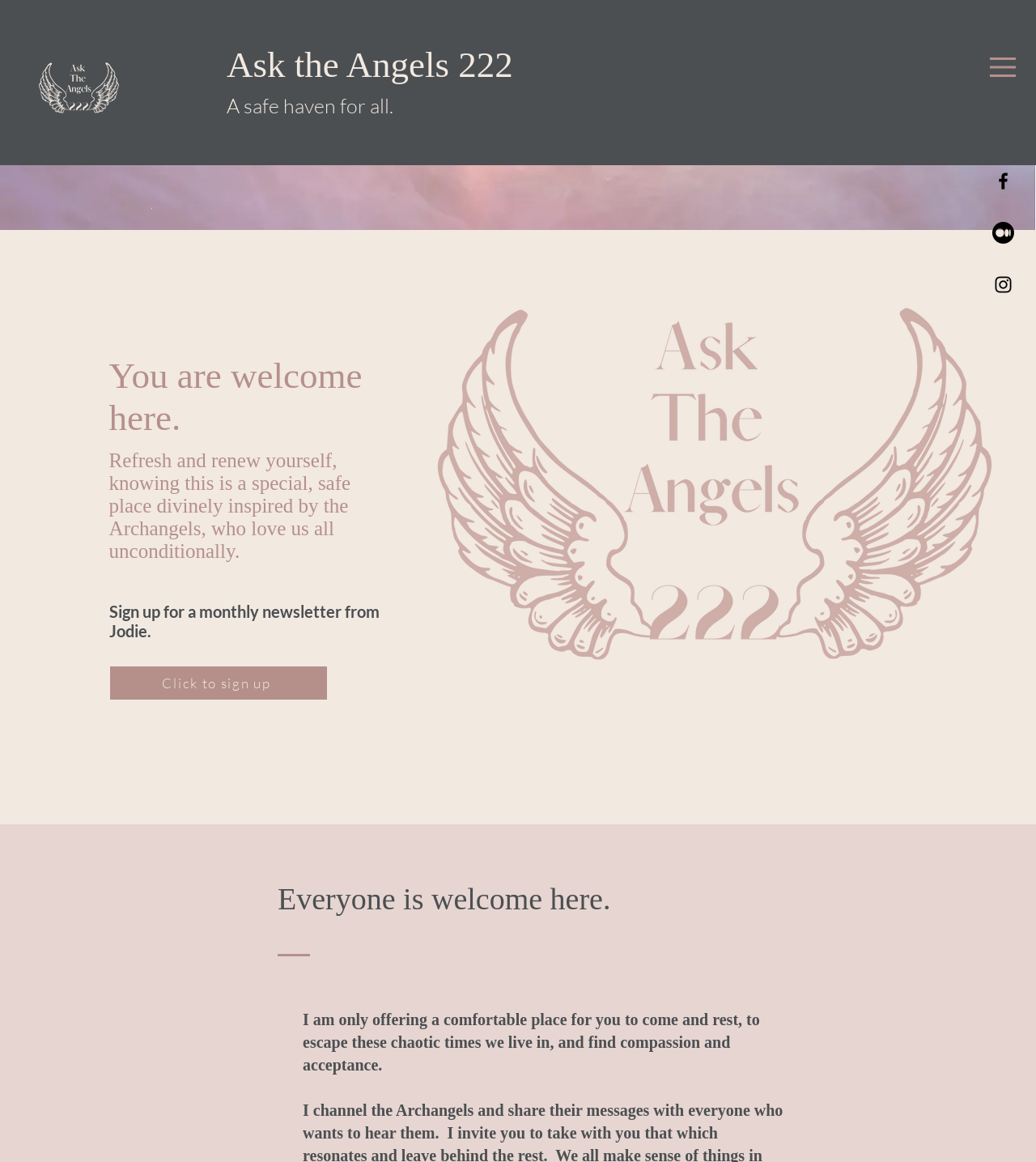What social media platforms are linked on this website?
Please look at the screenshot and answer using one word or phrase.

Facebook, Medium, Instagram